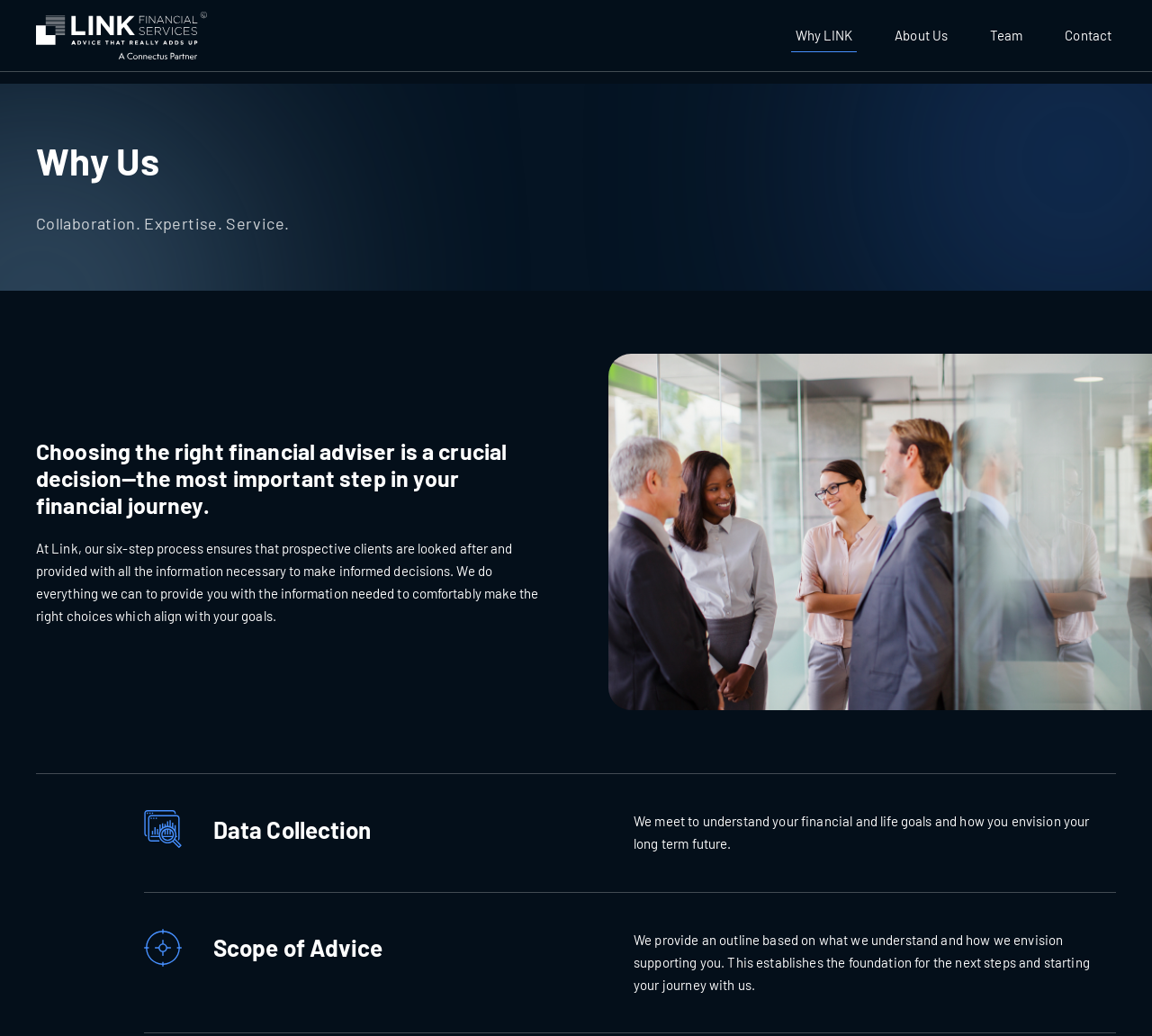Give a one-word or short phrase answer to this question: 
What is the focus of Link Financial Services' services?

Financial journey